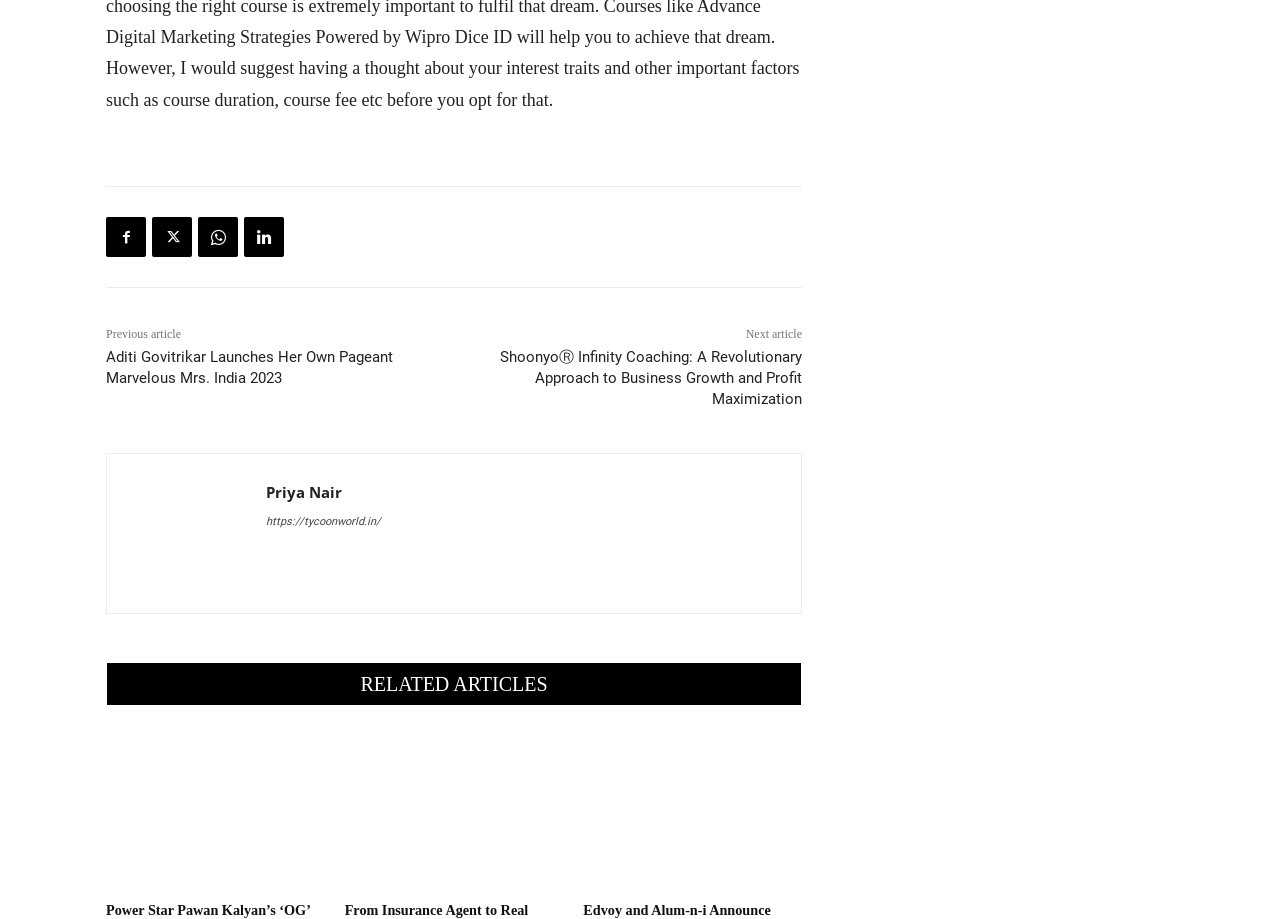Kindly determine the bounding box coordinates for the area that needs to be clicked to execute this instruction: "Read the article about Aditi Govitrikar".

[0.083, 0.379, 0.307, 0.421]